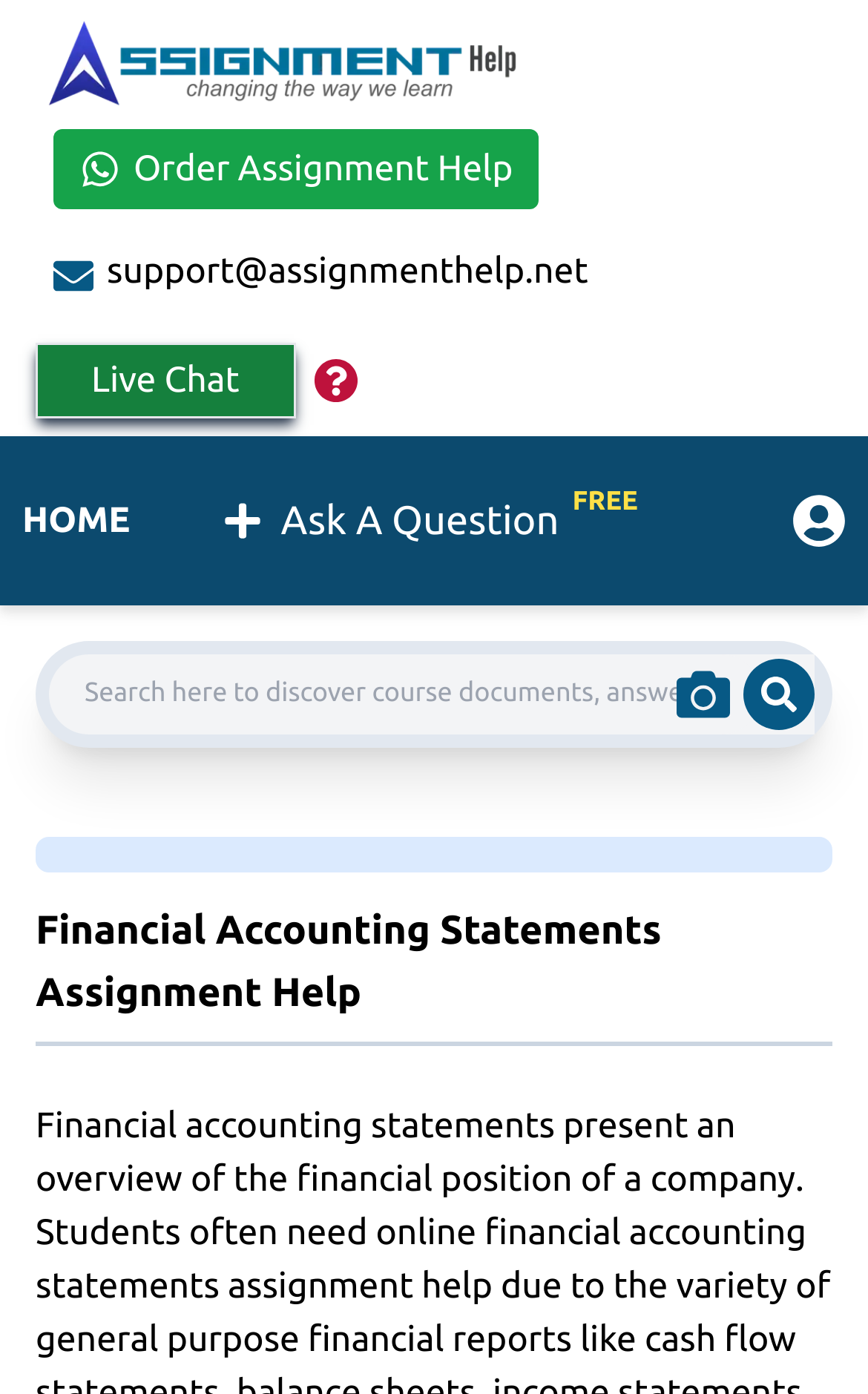Given the element description: "support@assignmenthelp.net", predict the bounding box coordinates of the UI element it refers to, using four float numbers between 0 and 1, i.e., [left, top, right, bottom].

[0.062, 0.175, 0.678, 0.213]